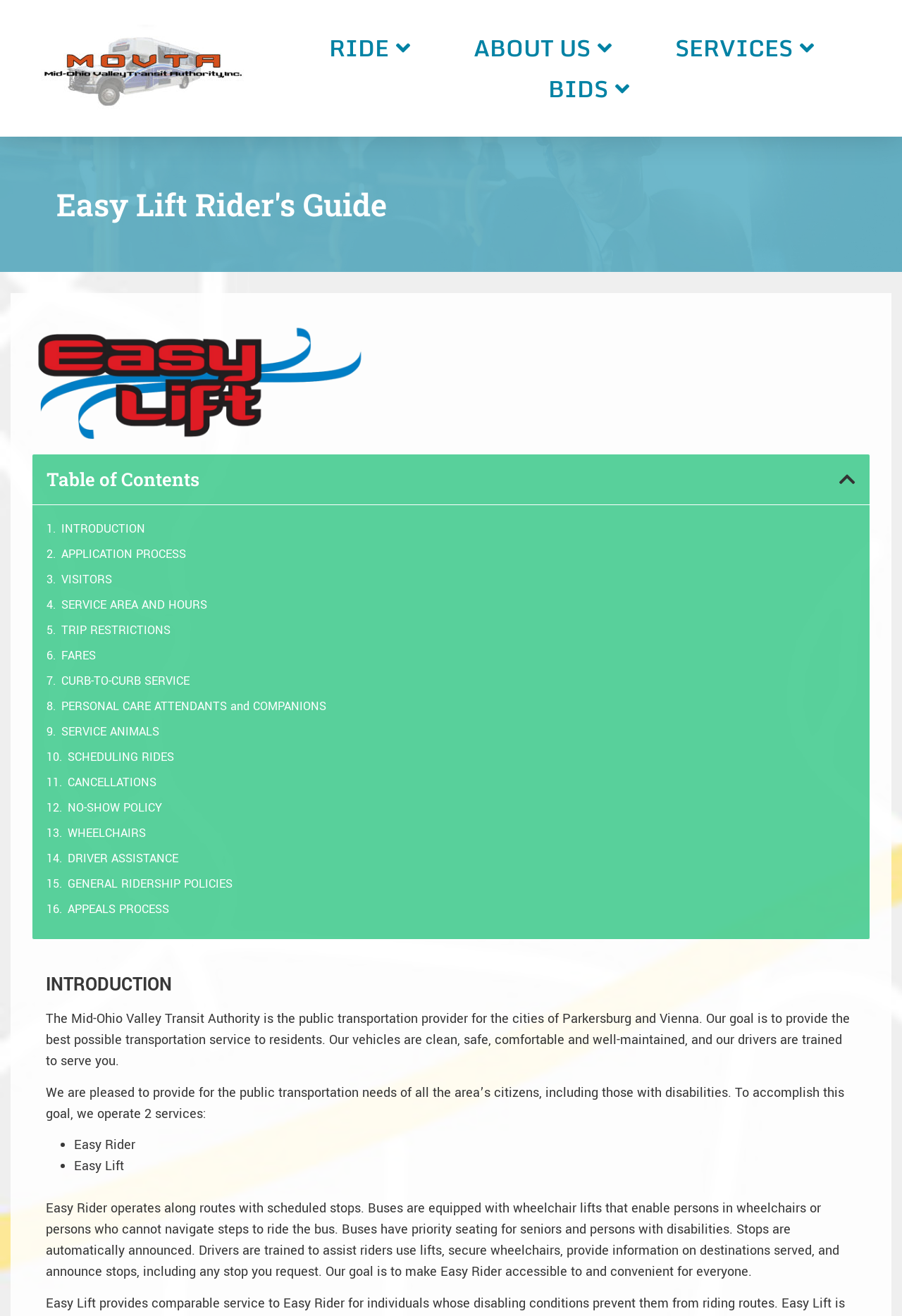Produce an elaborate caption capturing the essence of the webpage.

The webpage is the Easy Lift Rider's Guide, which provides information about the Easy Rider Bus service offered by the Mid-Ohio Valley Transit Authority. 

At the top of the page, there are four main navigation links: RIDE, ABOUT US, SERVICES, and BIDS. These links are positioned horizontally, with RIDE on the left and BIDS on the right. 

Below the navigation links, there is a heading that reads "Easy Lift Rider's Guide". Underneath this heading, there is a table of contents section with a "Close table of contents" button on the right side. 

The table of contents lists 15 sections, including INTRODUCTION, APPLICATION PROCESS, VISITORS, and others. These links are arranged vertically, with INTRODUCTION at the top and APPEALS PROCESS at the bottom. 

Following the table of contents, there is a section with three headings: INTRODUCTION, a brief description of the Mid-Ohio Valley Transit Authority, and a paragraph explaining the goal of providing the best possible transportation service to residents. 

Below this section, there is a list of two services provided by the authority: Easy Rider and Easy Lift. Each service is described in a separate paragraph, with the Easy Rider service operating along routes with scheduled stops and equipped with wheelchair lifts.